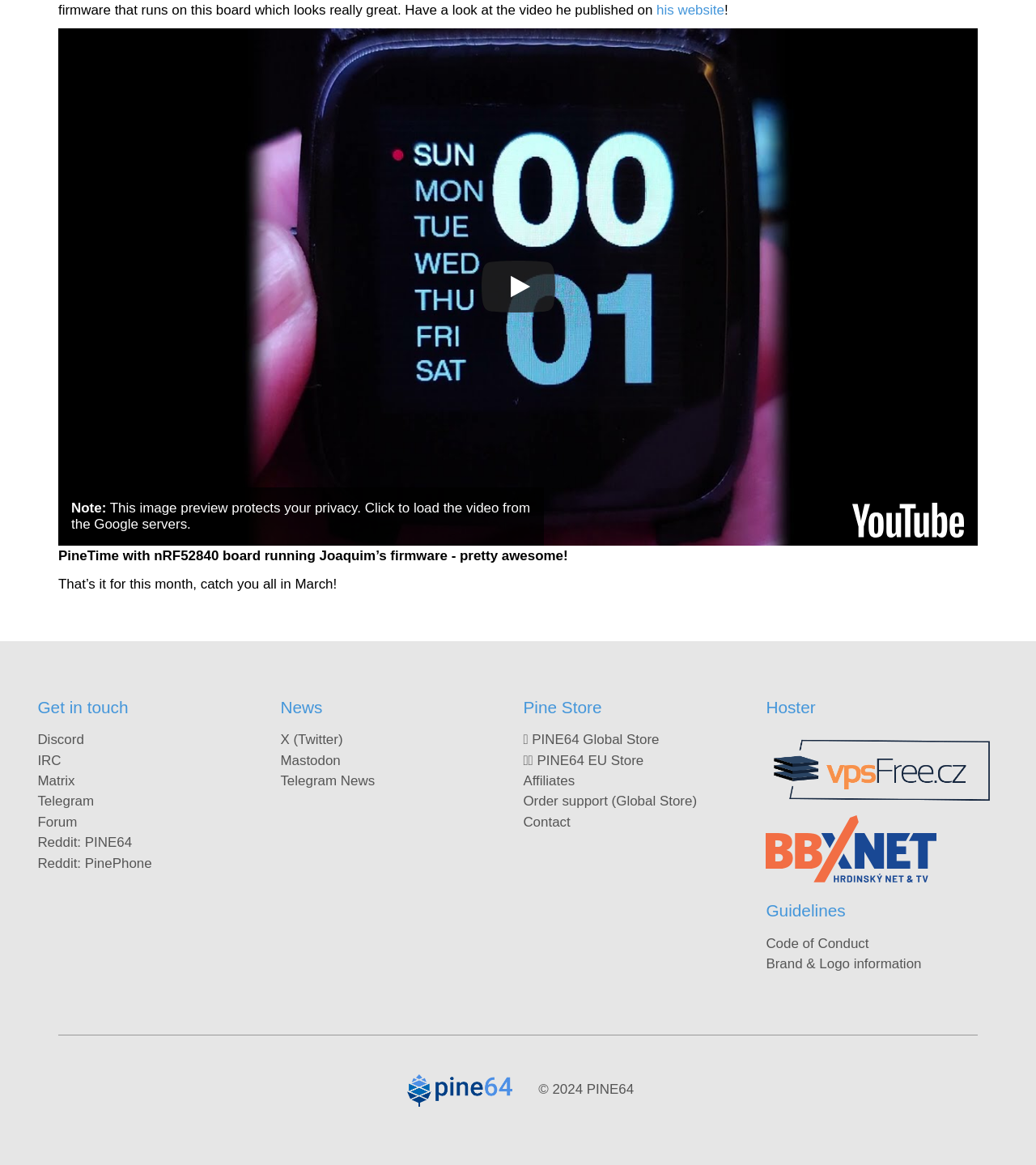What is the year of the copyright?
Ensure your answer is thorough and detailed.

I found the text '© 2024 PINE64' at the bottom of the webpage which indicates the year of the copyright.